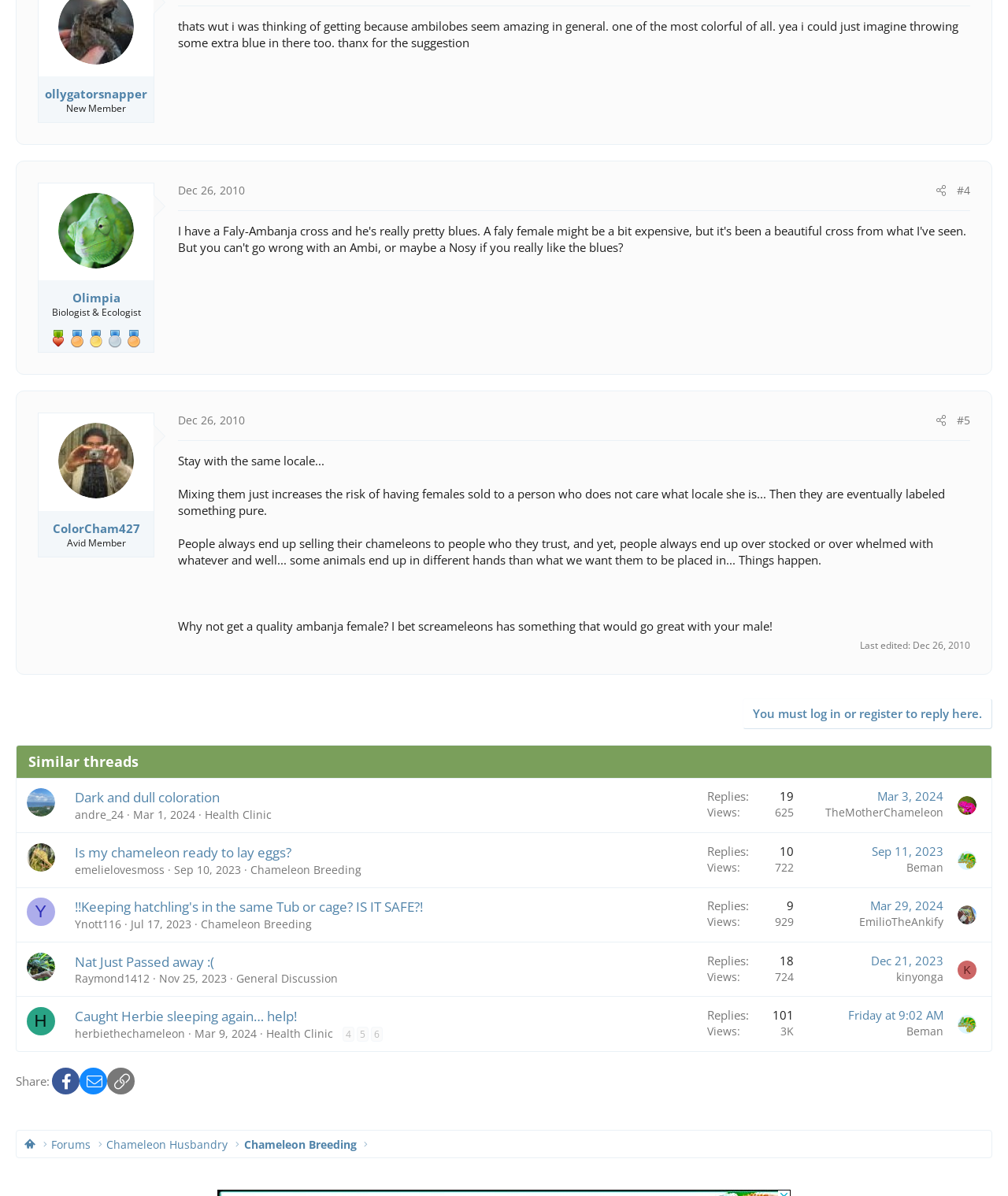Can you give a detailed response to the following question using the information from the image? How many awards does Olimpia have?

Olimpia has 4 awards which can be seen in the form of images with the text 'Heart Award', 'Cham Photo Bronze', 'Cham Photo Gold', and 'Cham Photo Silver' below their username.